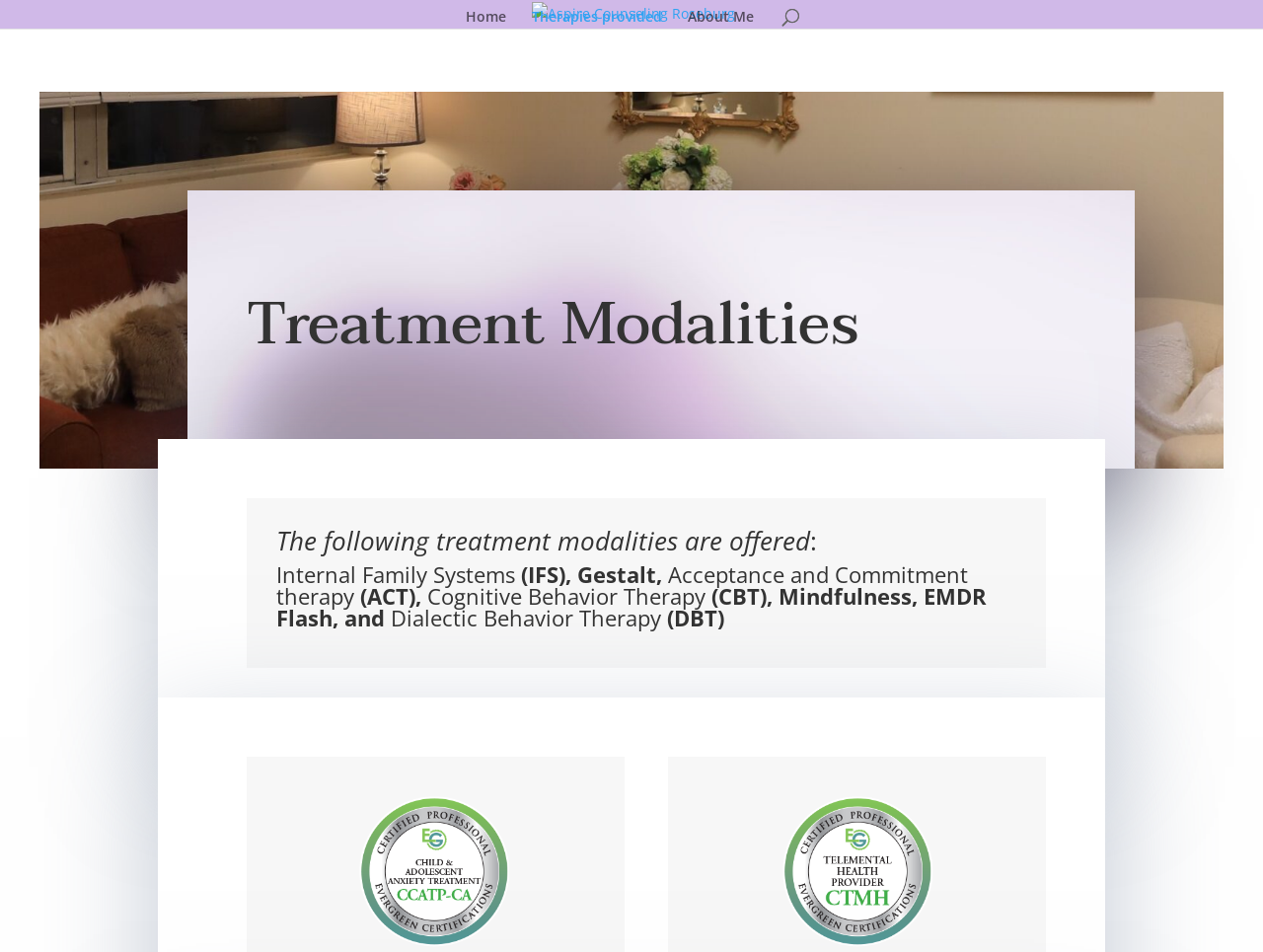Calculate the bounding box coordinates for the UI element based on the following description: "alt="Aspire Counseling Roseburg"". Ensure the coordinates are four float numbers between 0 and 1, i.e., [left, top, right, bottom].

[0.421, 0.002, 0.582, 0.022]